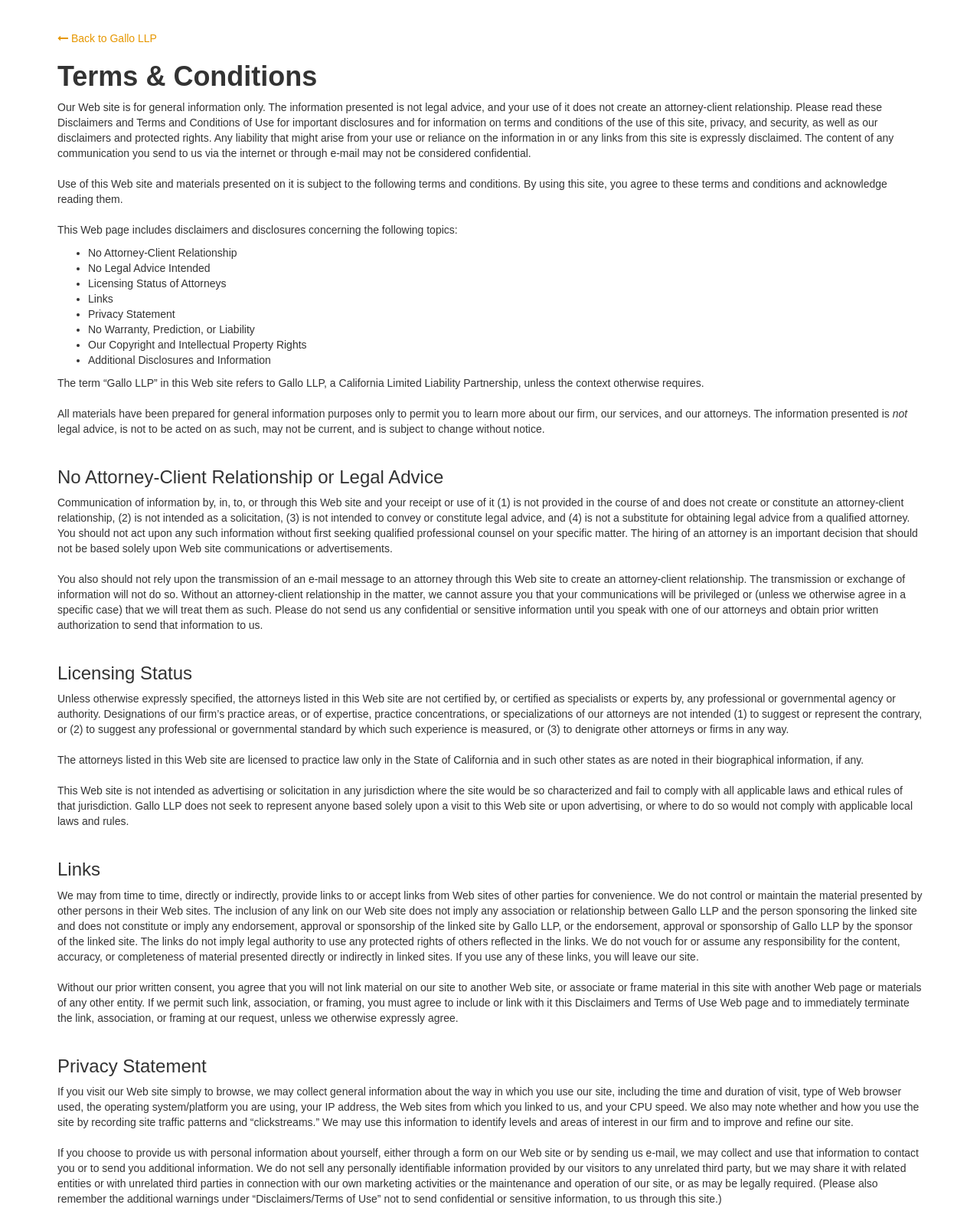Please give a one-word or short phrase response to the following question: 
What is the purpose of this website?

Provide general information